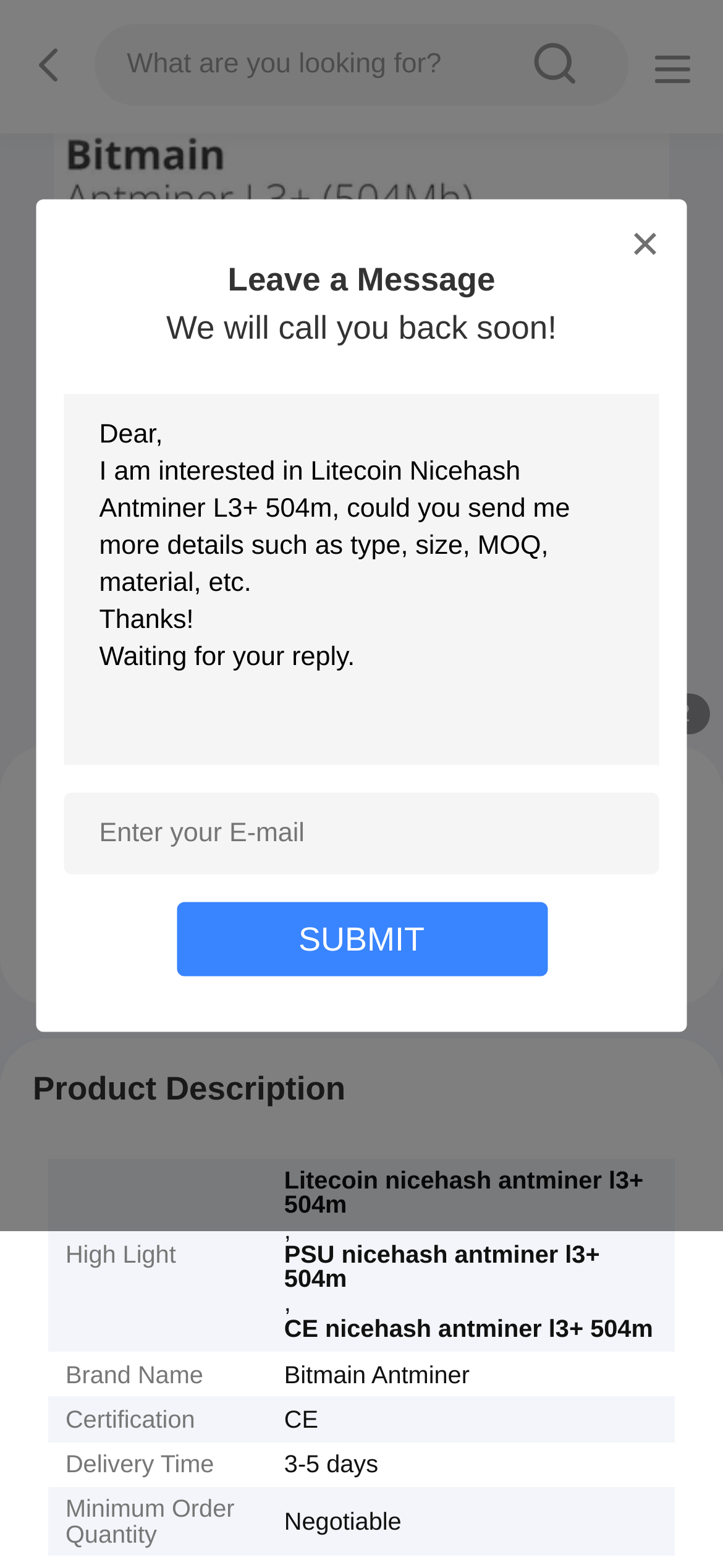Please provide a brief answer to the question using only one word or phrase: 
What is the delivery time?

3-5 days